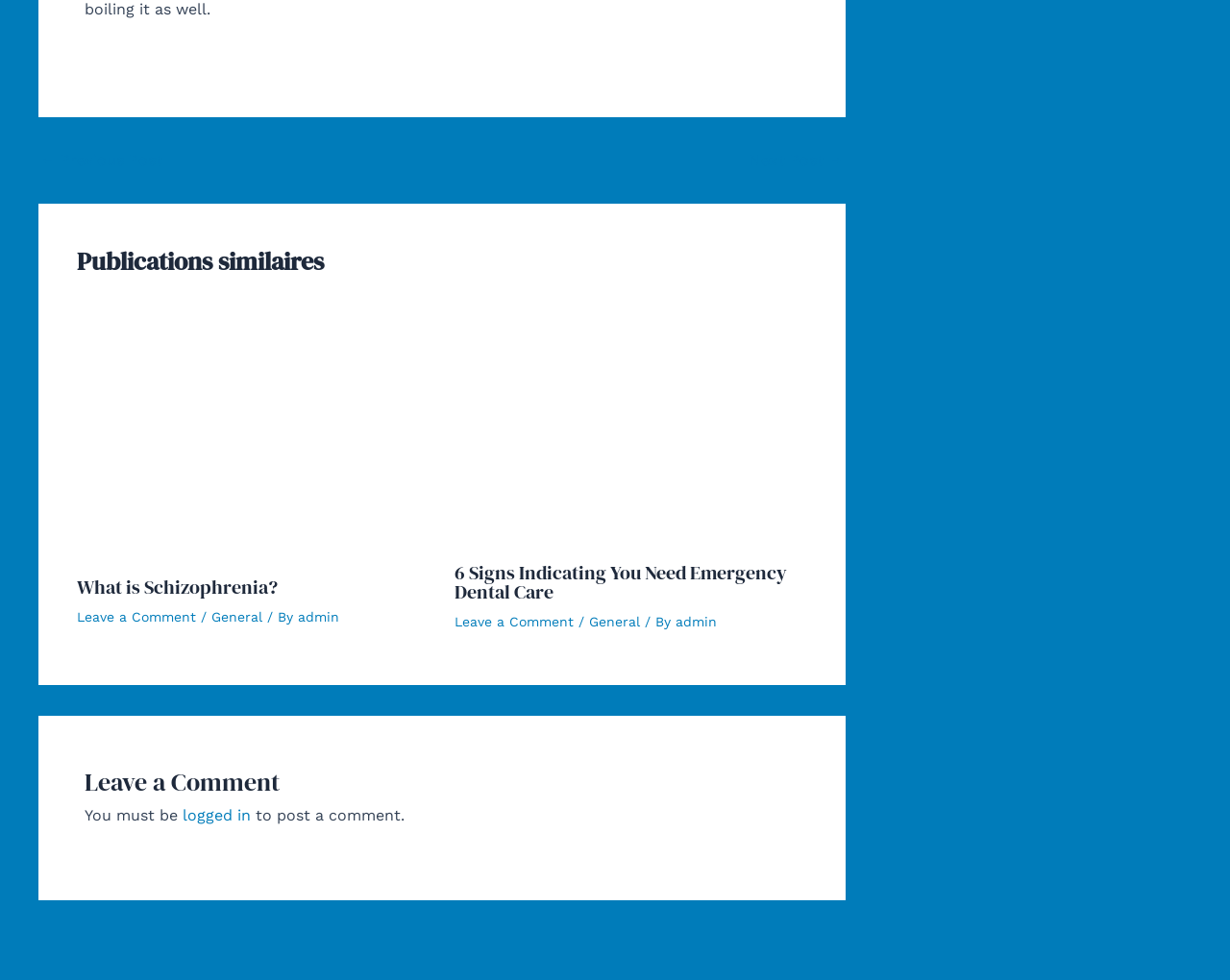Pinpoint the bounding box coordinates of the area that must be clicked to complete this instruction: "Go to the People page".

None